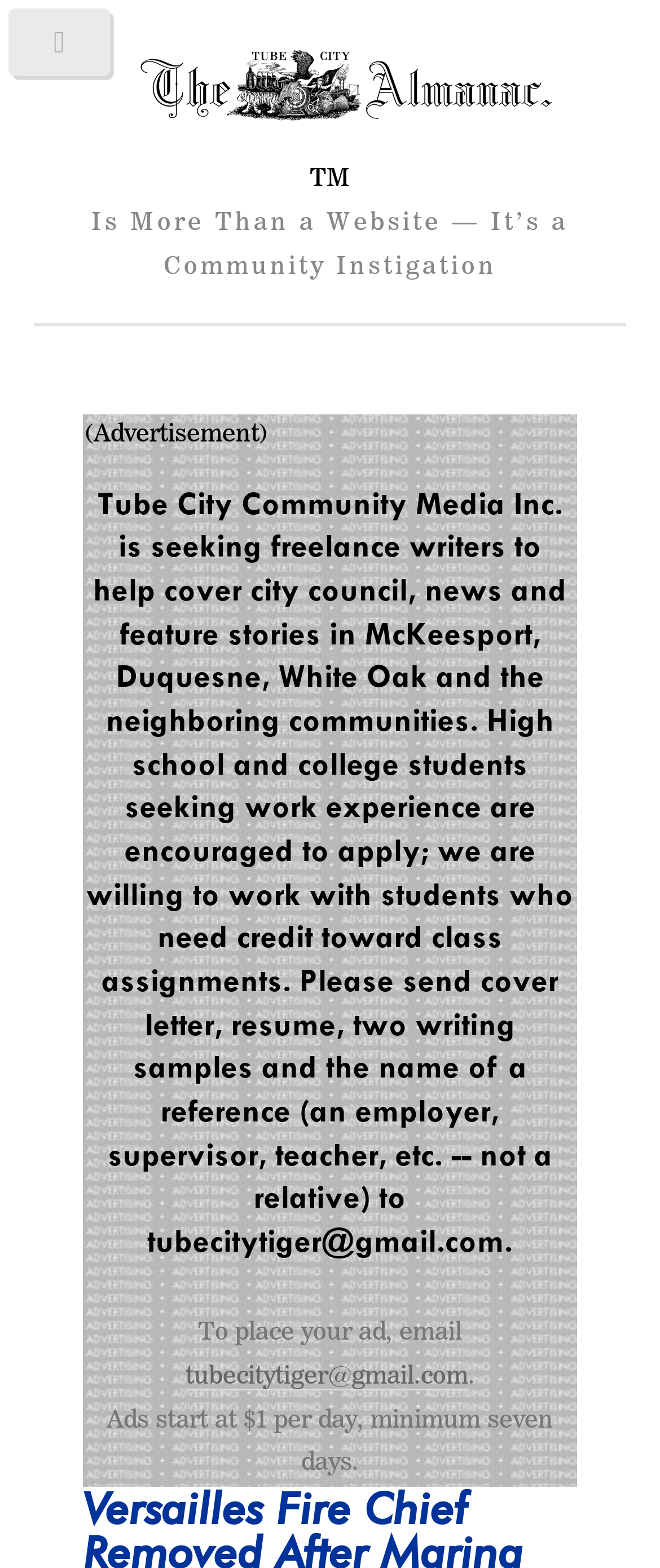Locate the headline of the webpage and generate its content.

Versailles Fire Chief Removed After Marina Incident